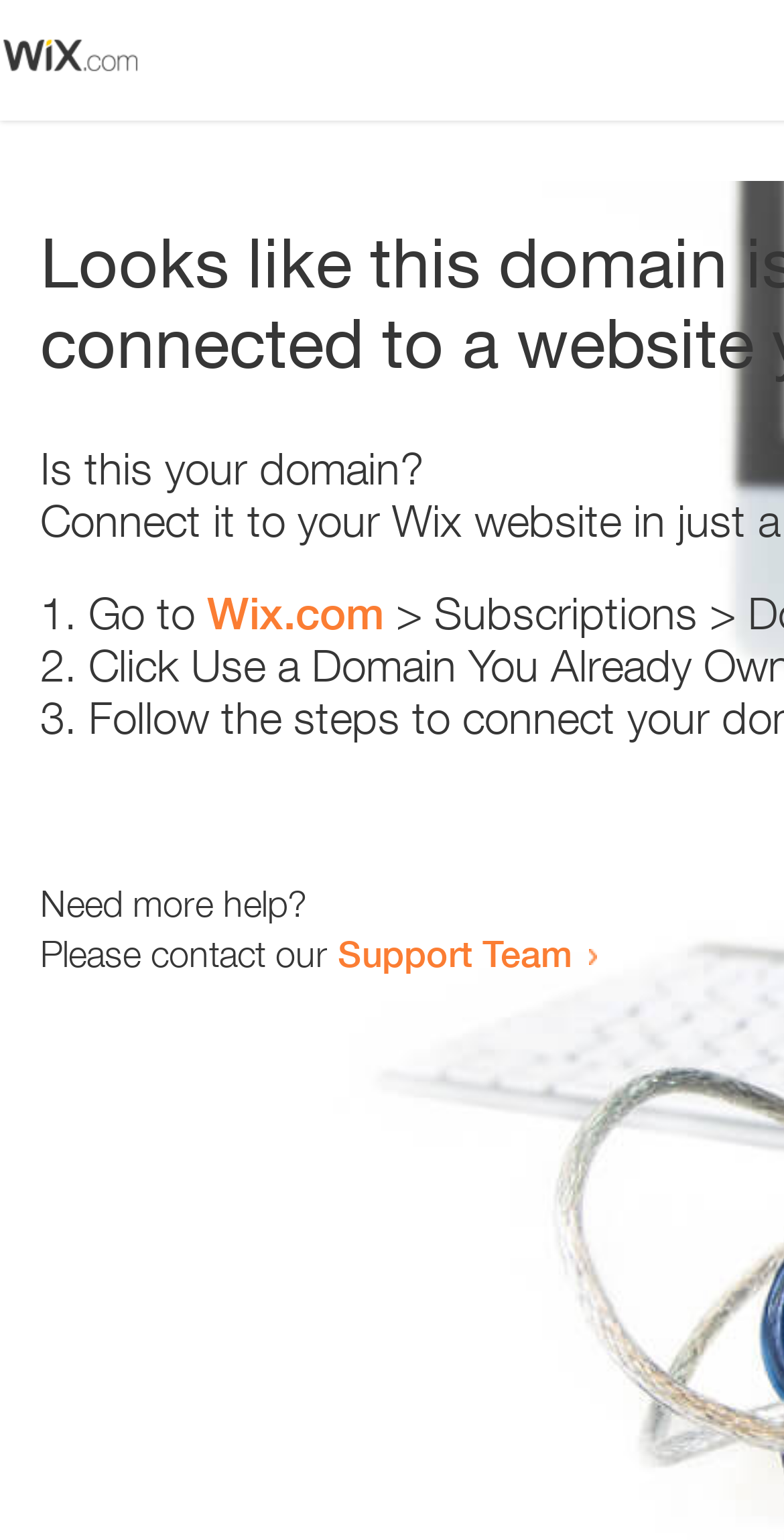Provide a one-word or one-phrase answer to the question:
Is there an image on the webpage?

Yes